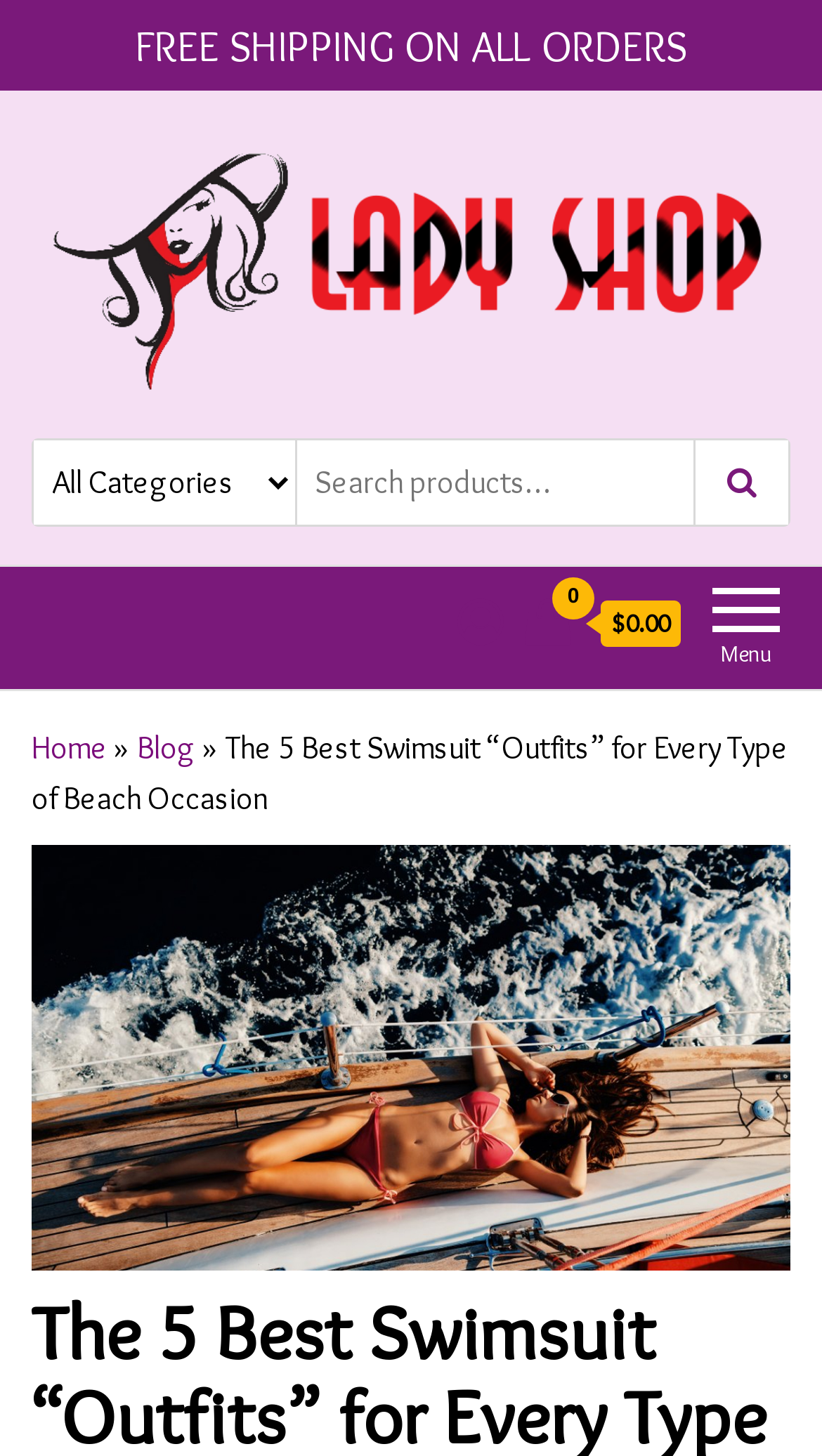Point out the bounding box coordinates of the section to click in order to follow this instruction: "Visit the Lady Shop homepage".

[0.038, 0.165, 0.962, 0.191]